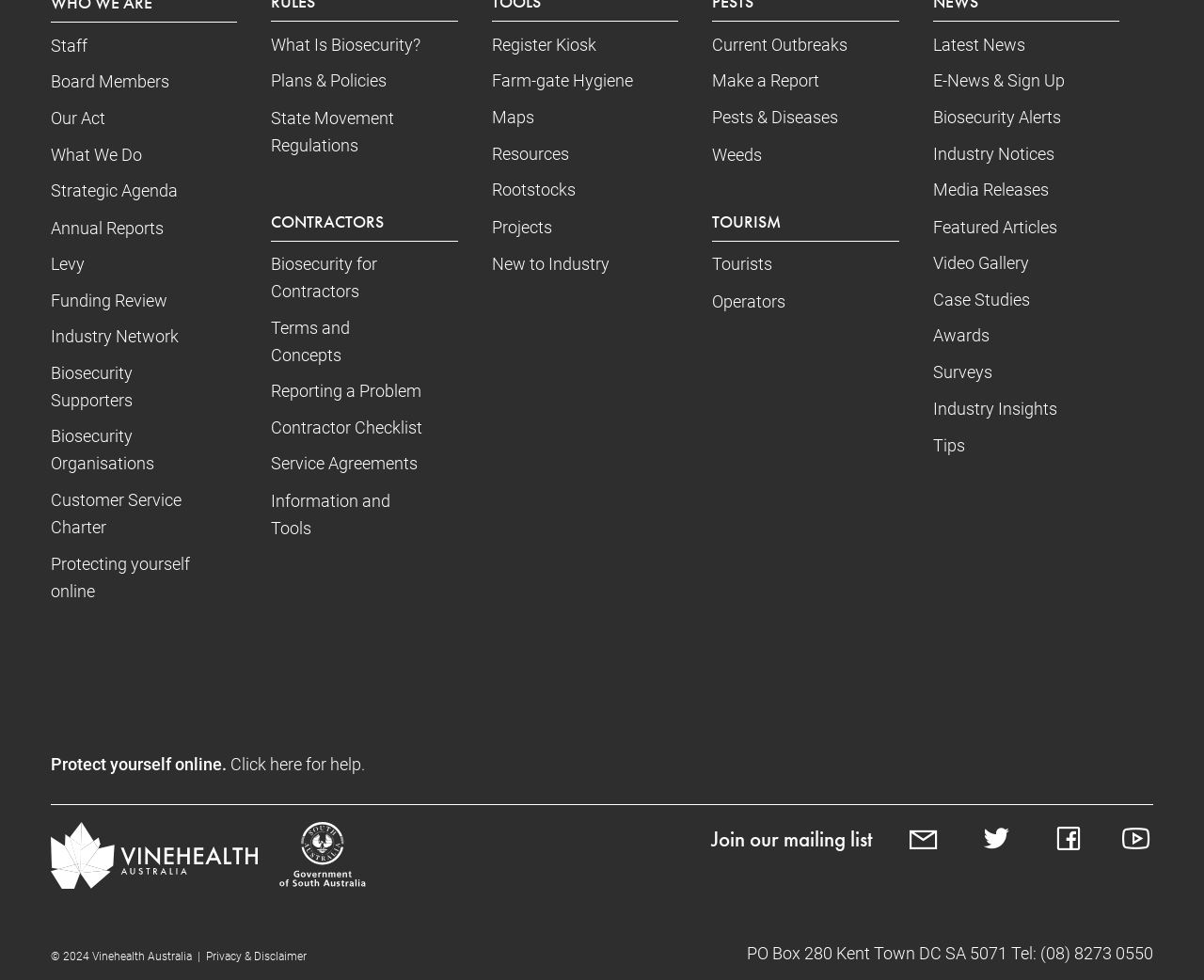Please identify the bounding box coordinates of the region to click in order to complete the given instruction: "View 'Annual Reports'". The coordinates should be four float numbers between 0 and 1, i.e., [left, top, right, bottom].

[0.042, 0.222, 0.136, 0.243]